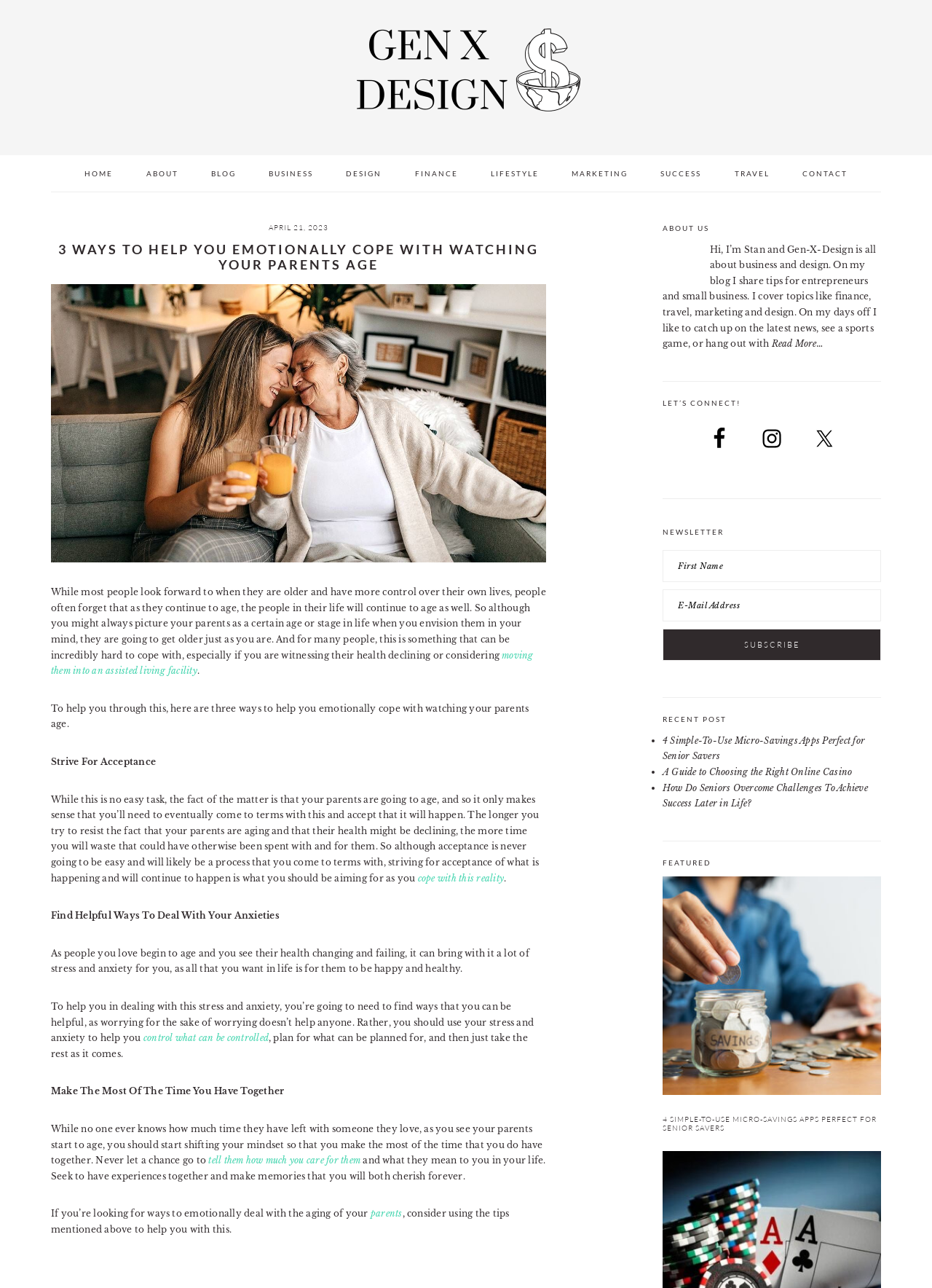Find the coordinates for the bounding box of the element with this description: "Read More…".

[0.828, 0.263, 0.884, 0.271]